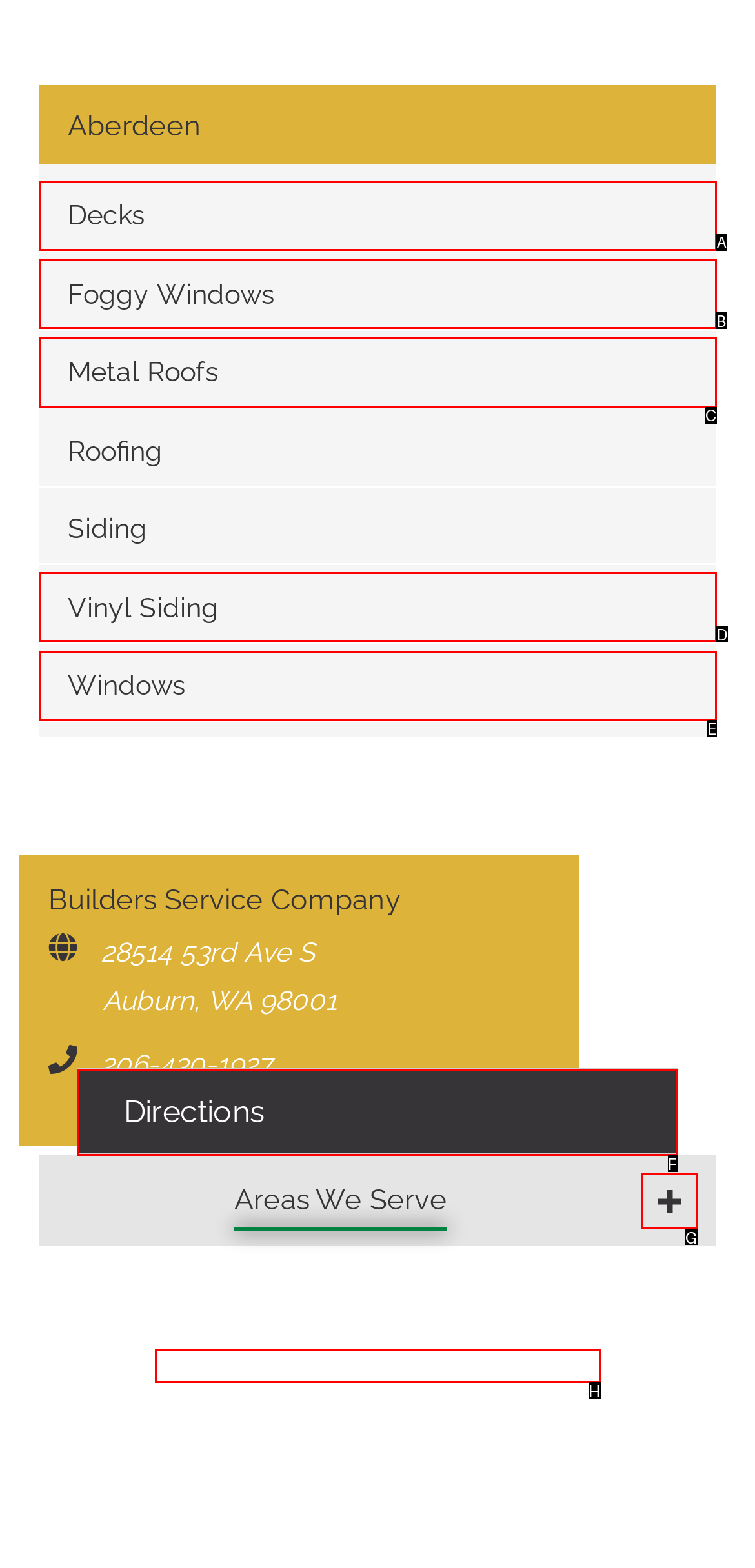What letter corresponds to the UI element to complete this task: View Directions
Answer directly with the letter.

F